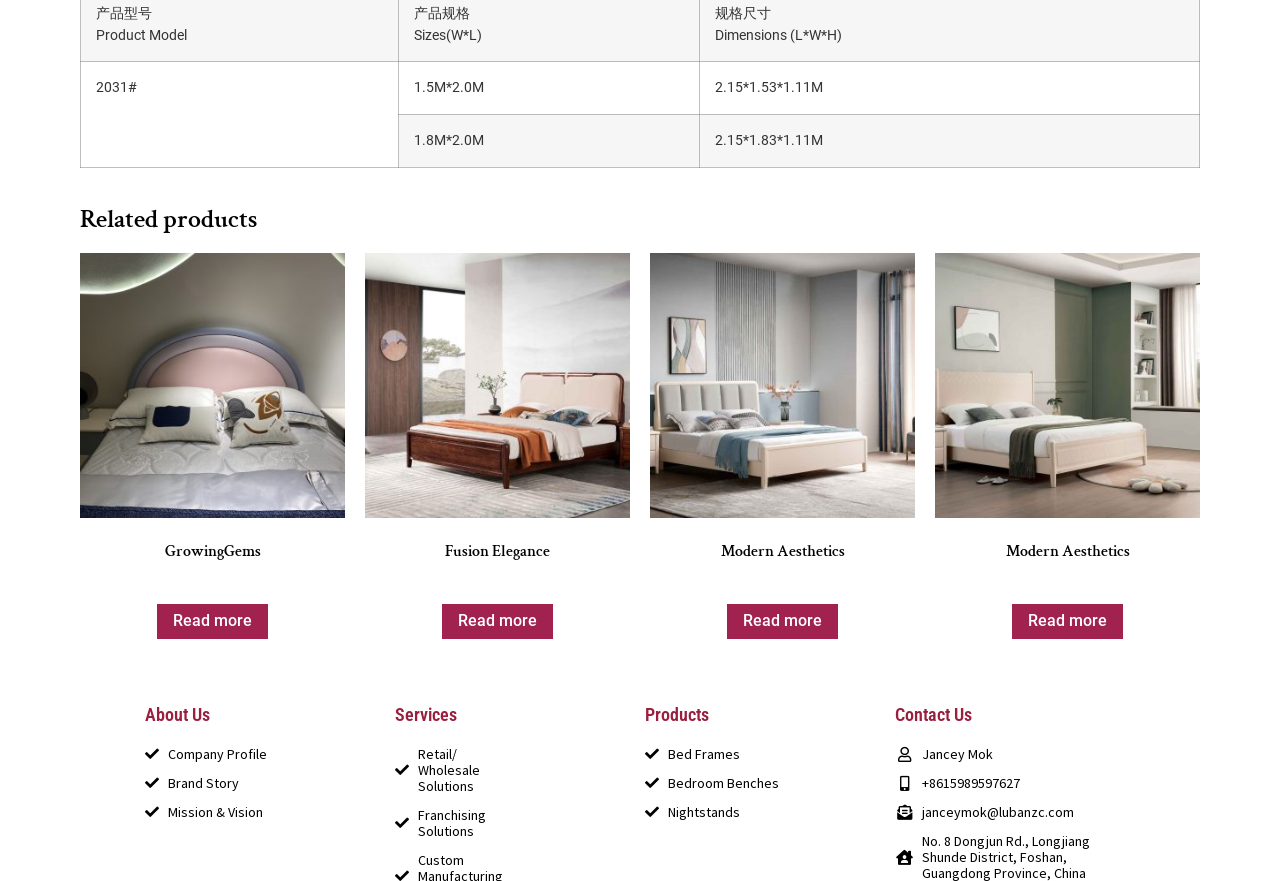Please specify the coordinates of the bounding box for the element that should be clicked to carry out this instruction: "Visit Terms & Conditions". The coordinates must be four float numbers between 0 and 1, formatted as [left, top, right, bottom].

None